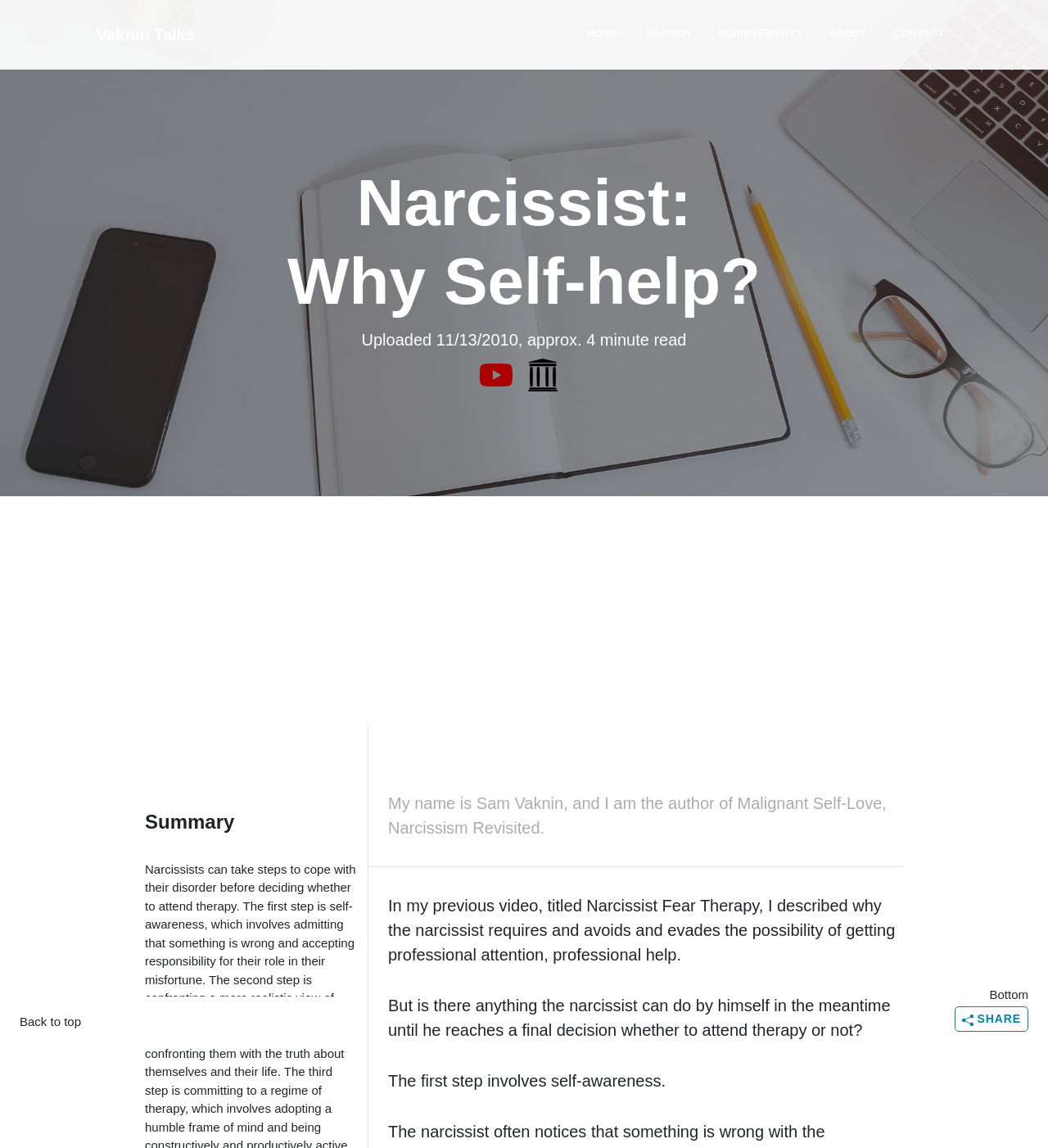Please find the bounding box coordinates for the clickable element needed to perform this instruction: "Share the content".

[0.911, 0.877, 0.981, 0.899]